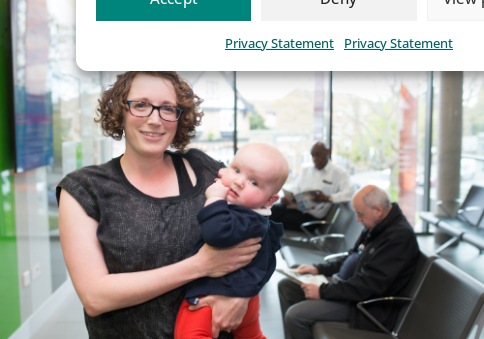What color is the baby's outfit?
Look at the image and respond to the question as thoroughly as possible.

The caption describes the baby's outfit as navy blue with red accents, which suggests a specific color combination.